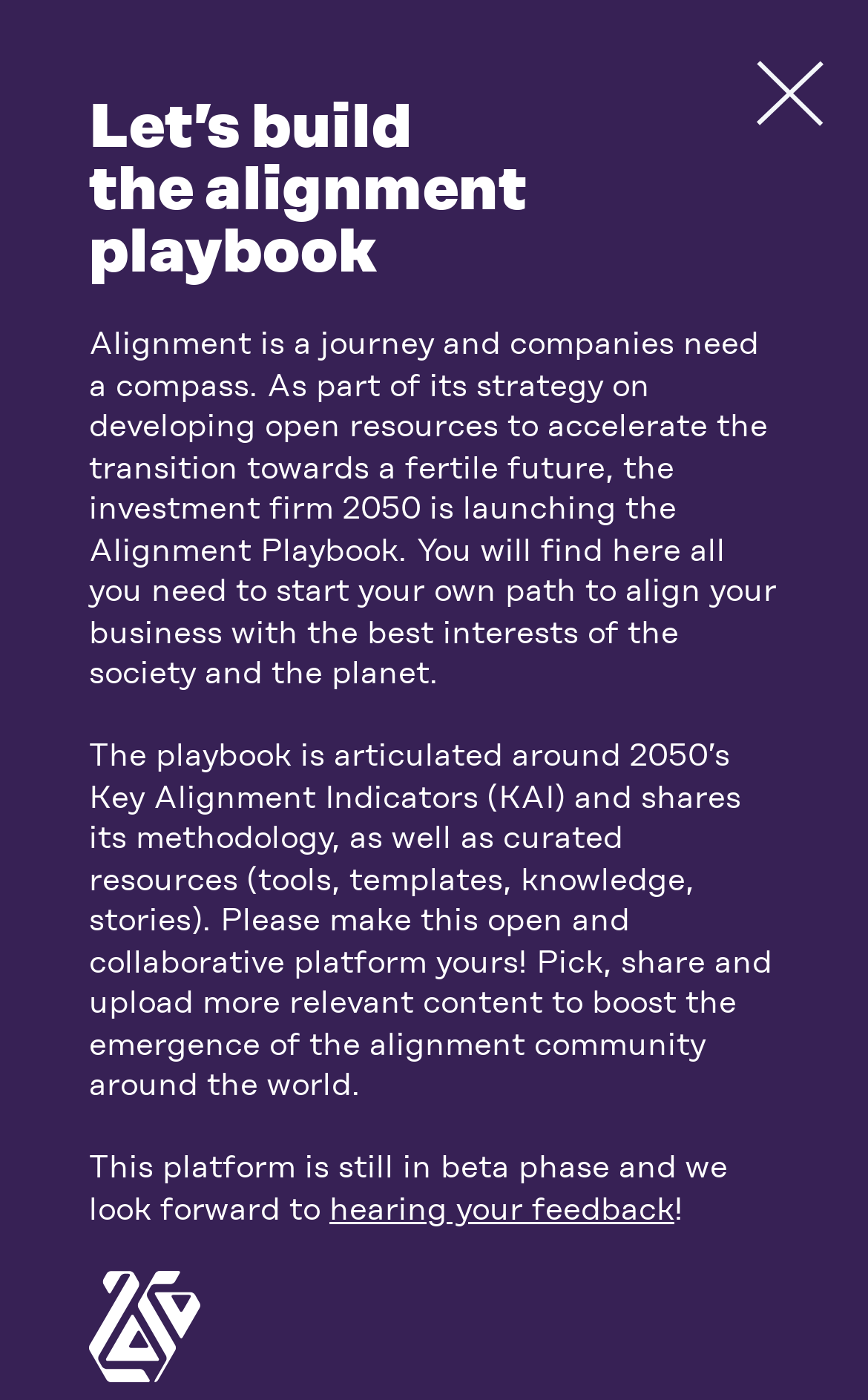Please give a short response to the question using one word or a phrase:
What is the current phase of the platform?

Beta phase